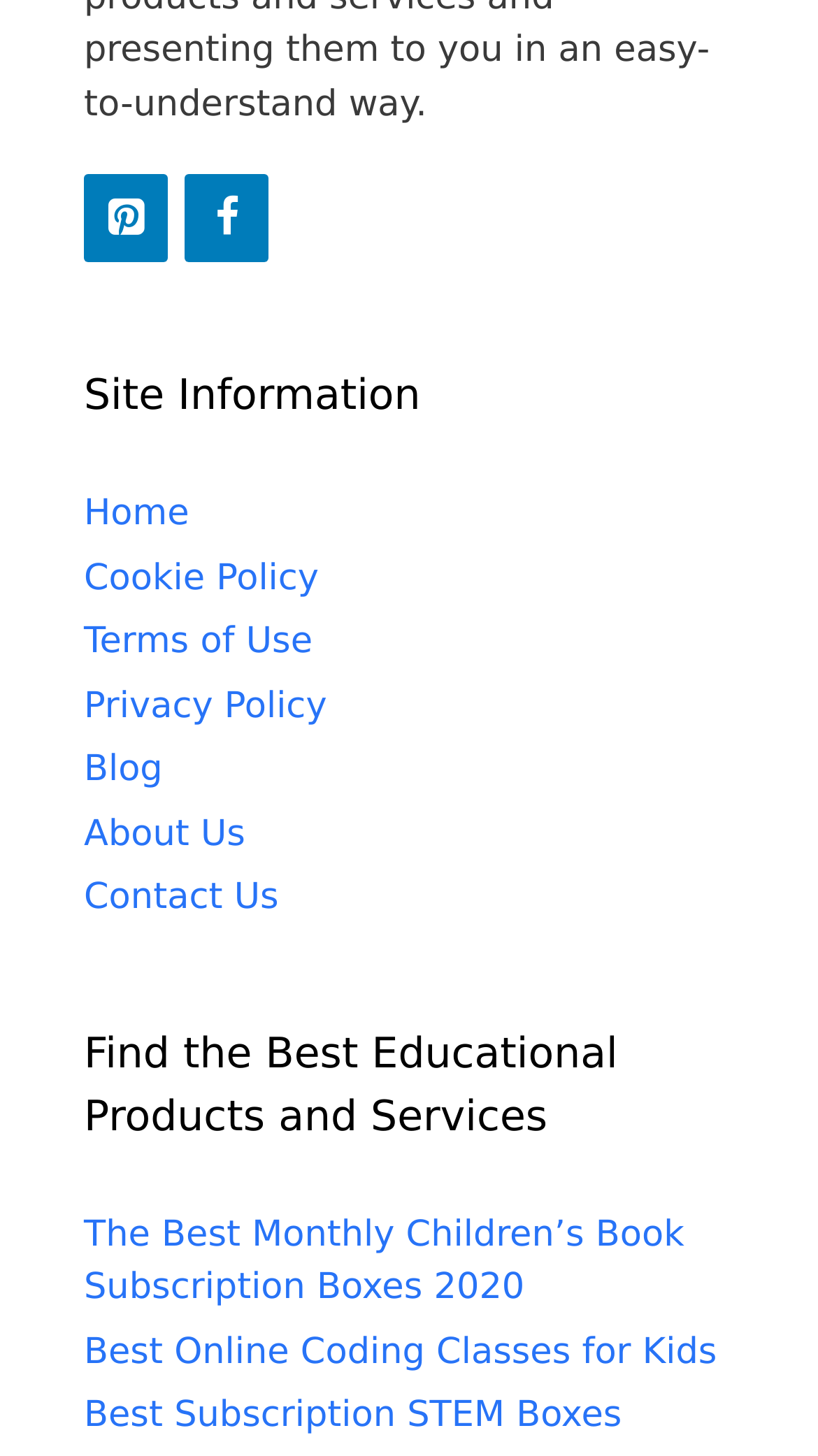Using the element description: "Terms of Use", determine the bounding box coordinates for the specified UI element. The coordinates should be four float numbers between 0 and 1, [left, top, right, bottom].

[0.103, 0.427, 0.382, 0.455]